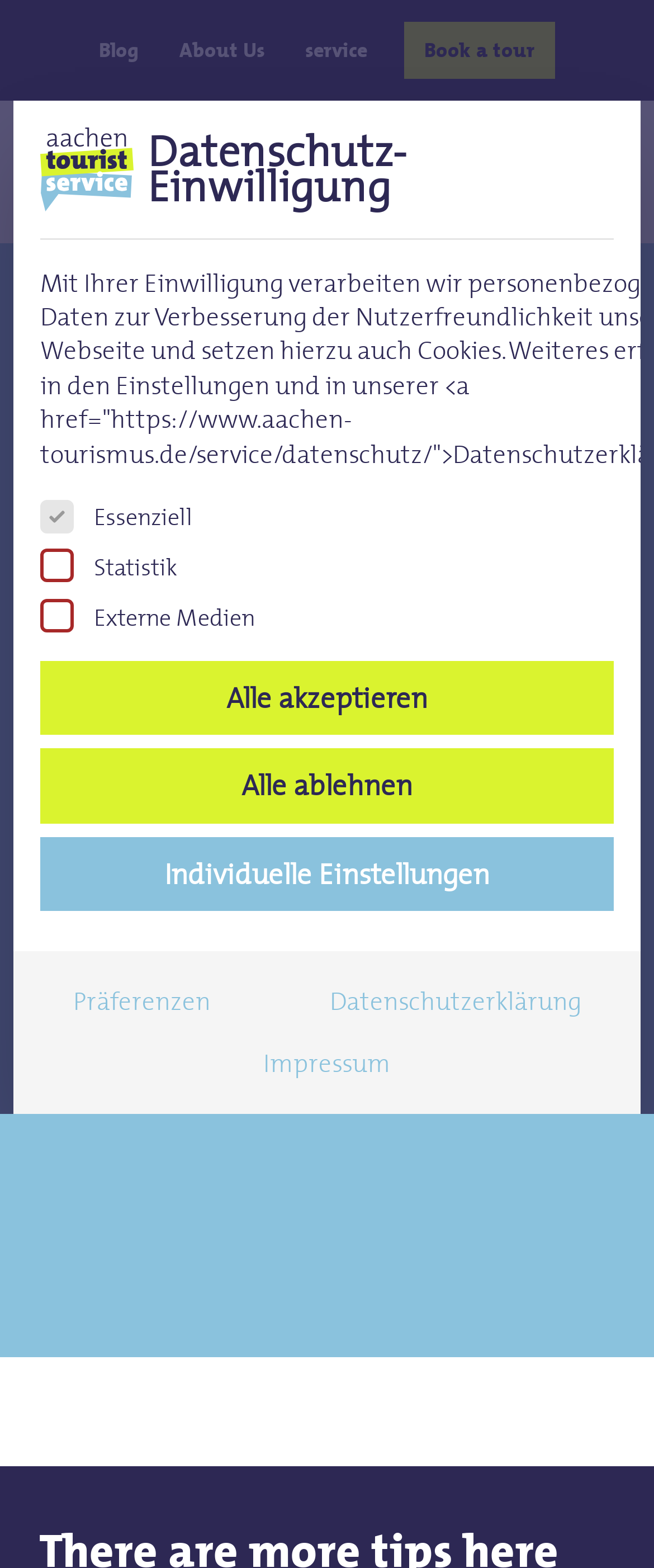Pinpoint the bounding box coordinates for the area that should be clicked to perform the following instruction: "Click the 'Book a tour' link".

[0.649, 0.02, 0.849, 0.044]